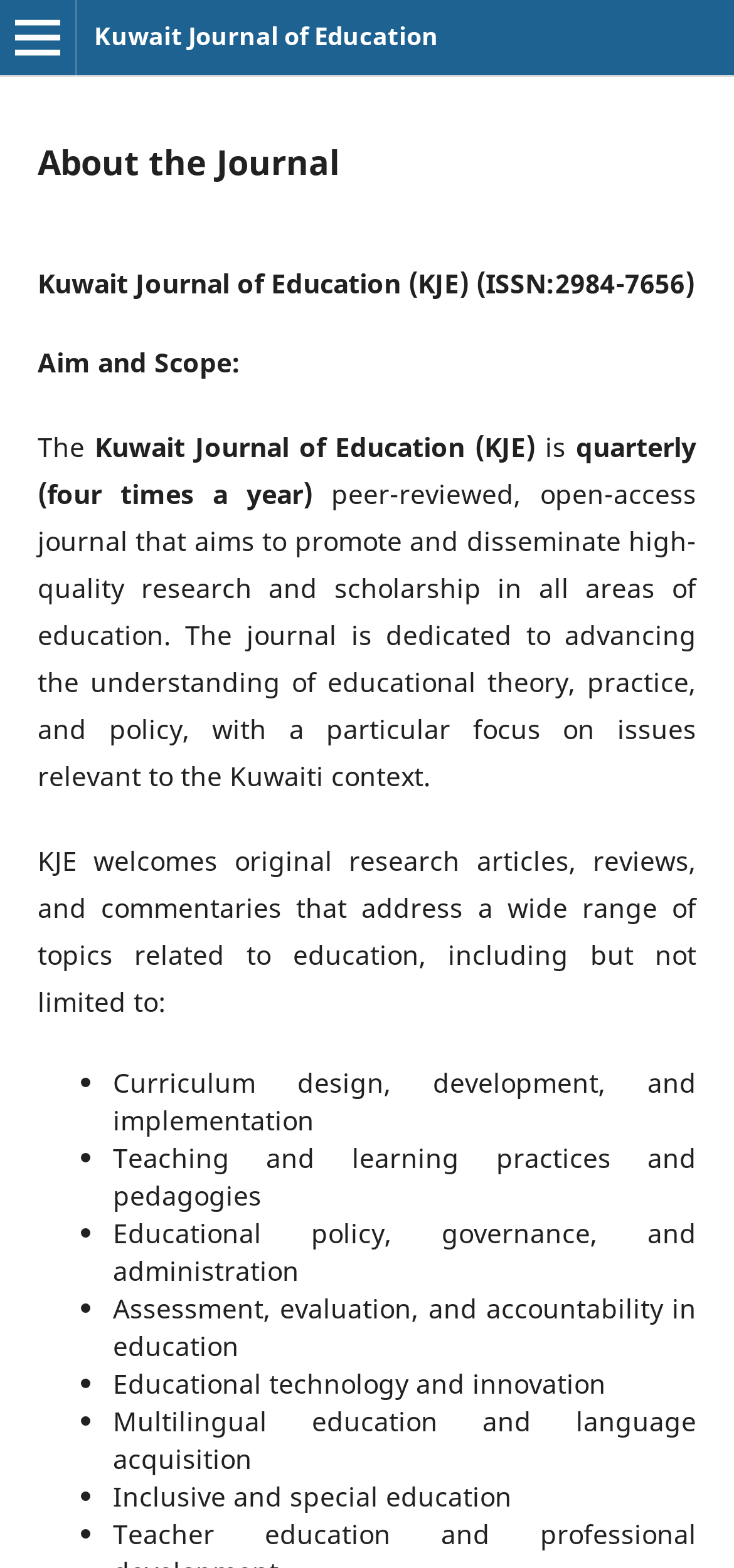Give a one-word or short phrase answer to the question: 
What is the frequency of the journal?

Quarterly